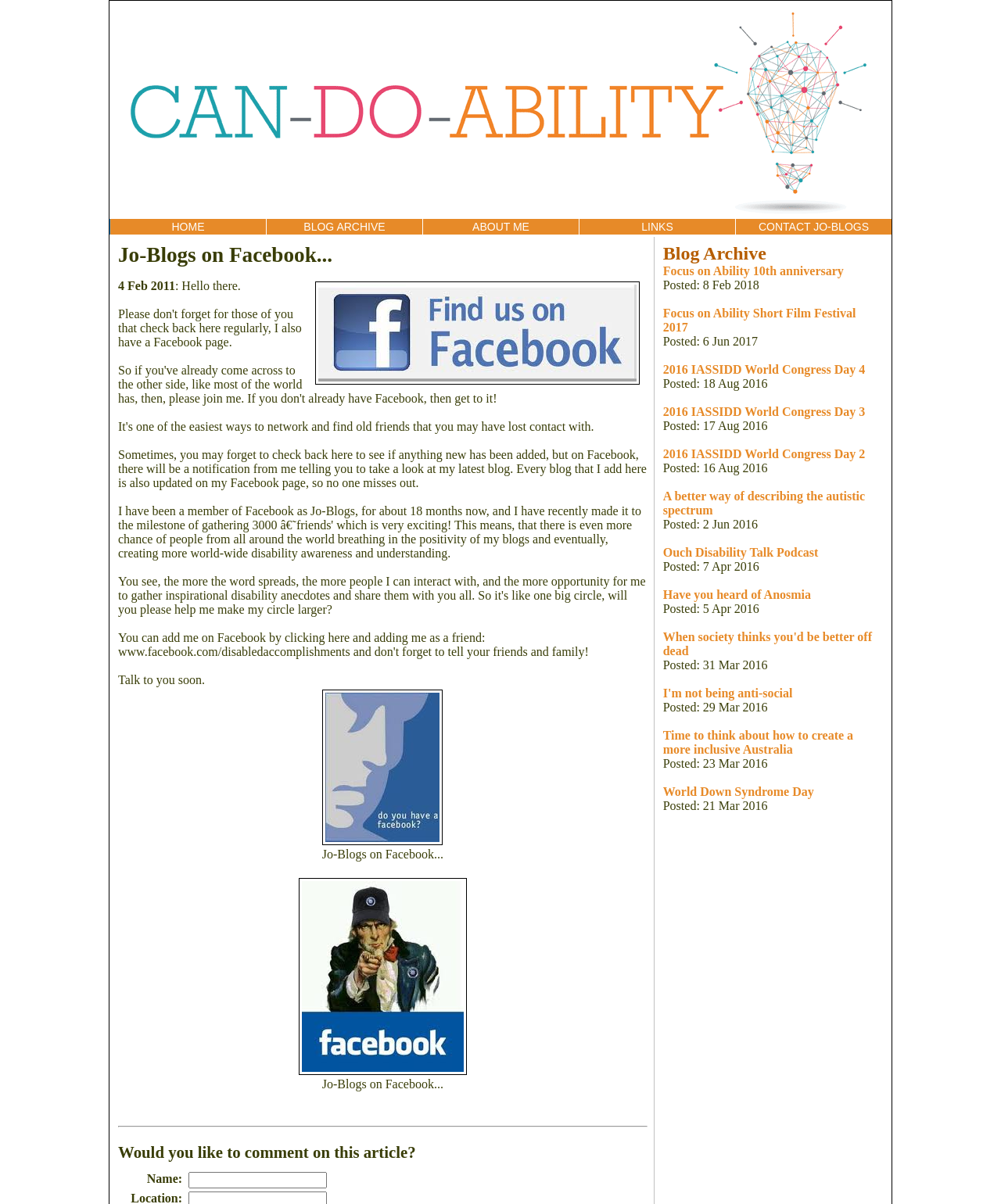Please identify the bounding box coordinates of the element's region that I should click in order to complete the following instruction: "View the 3D render of MOZART NEXT 1000W". The bounding box coordinates consist of four float numbers between 0 and 1, i.e., [left, top, right, bottom].

None